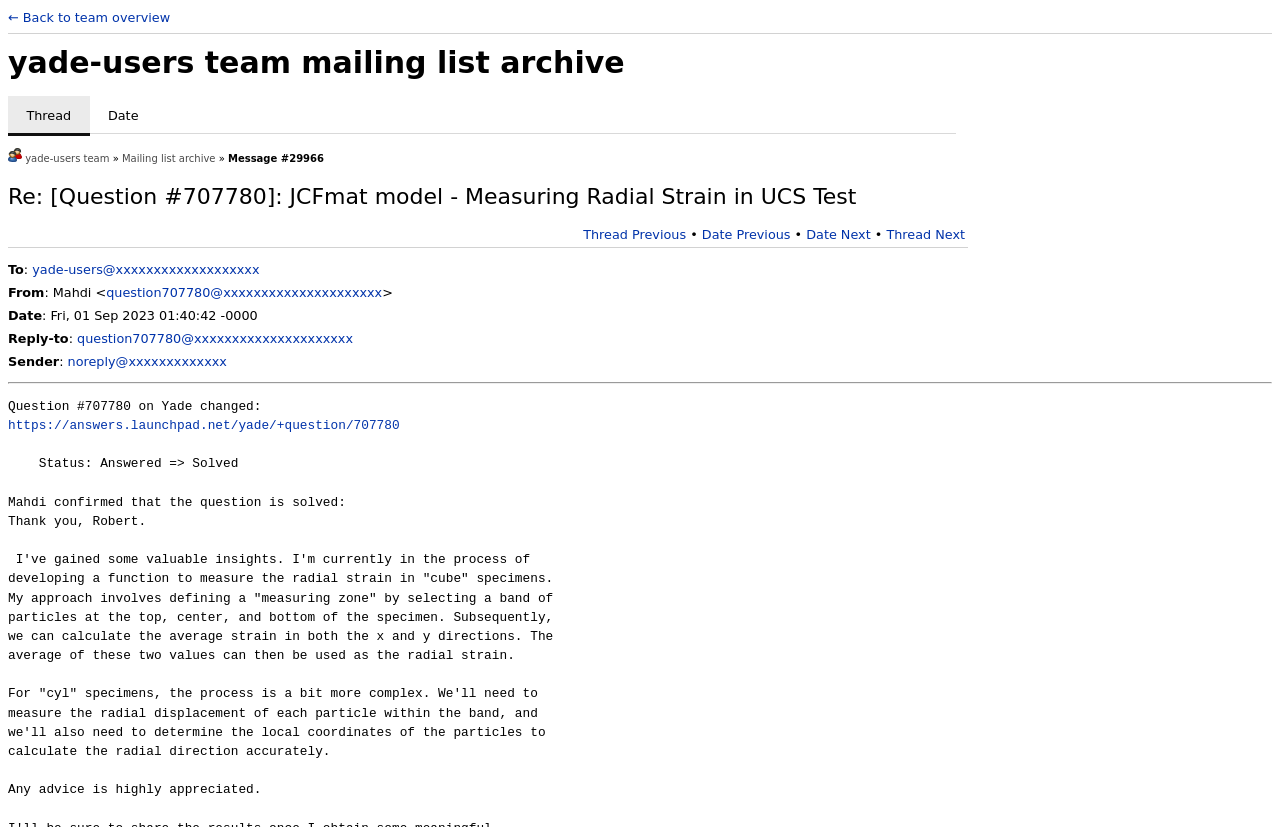Please identify the bounding box coordinates of the element's region that I should click in order to complete the following instruction: "View messages by thread". The bounding box coordinates consist of four float numbers between 0 and 1, i.e., [left, top, right, bottom].

[0.006, 0.128, 0.07, 0.156]